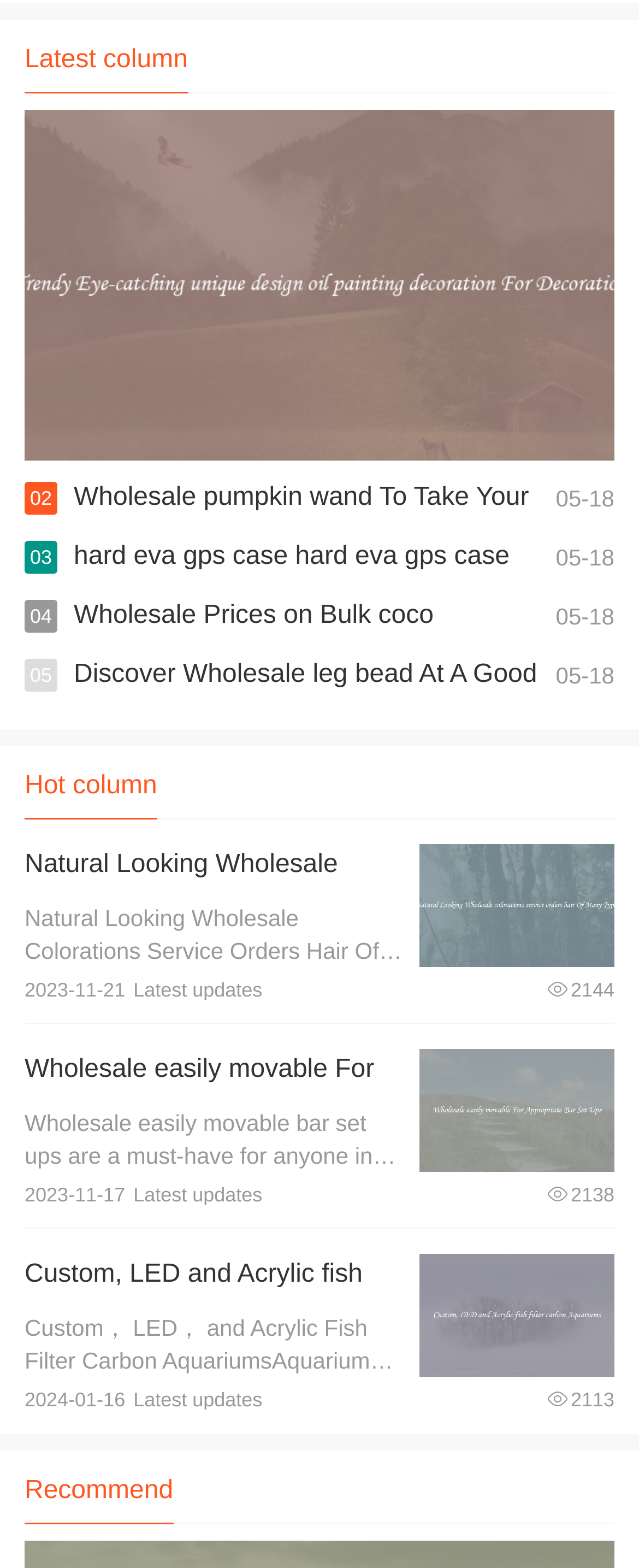What is the title of the first column?
Refer to the image and provide a one-word or short phrase answer.

Latest column